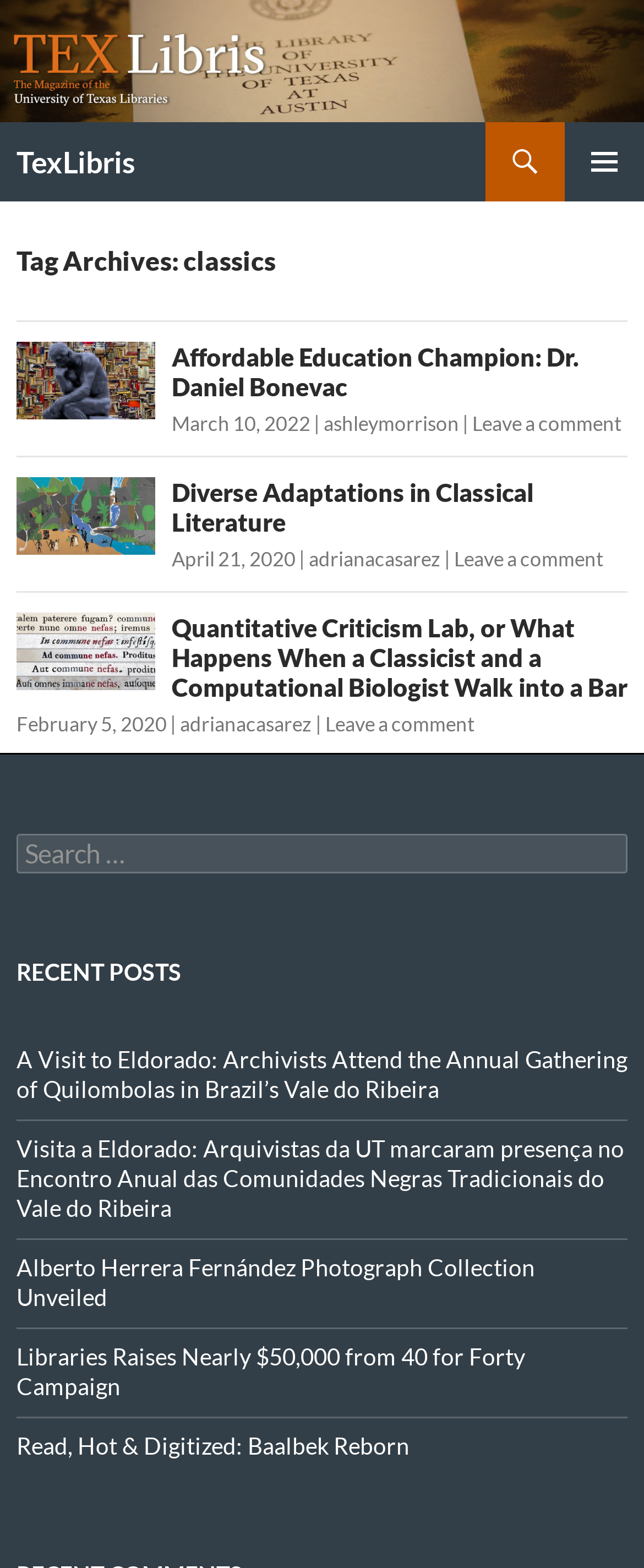How many articles are on this page?
Based on the image content, provide your answer in one word or a short phrase.

3